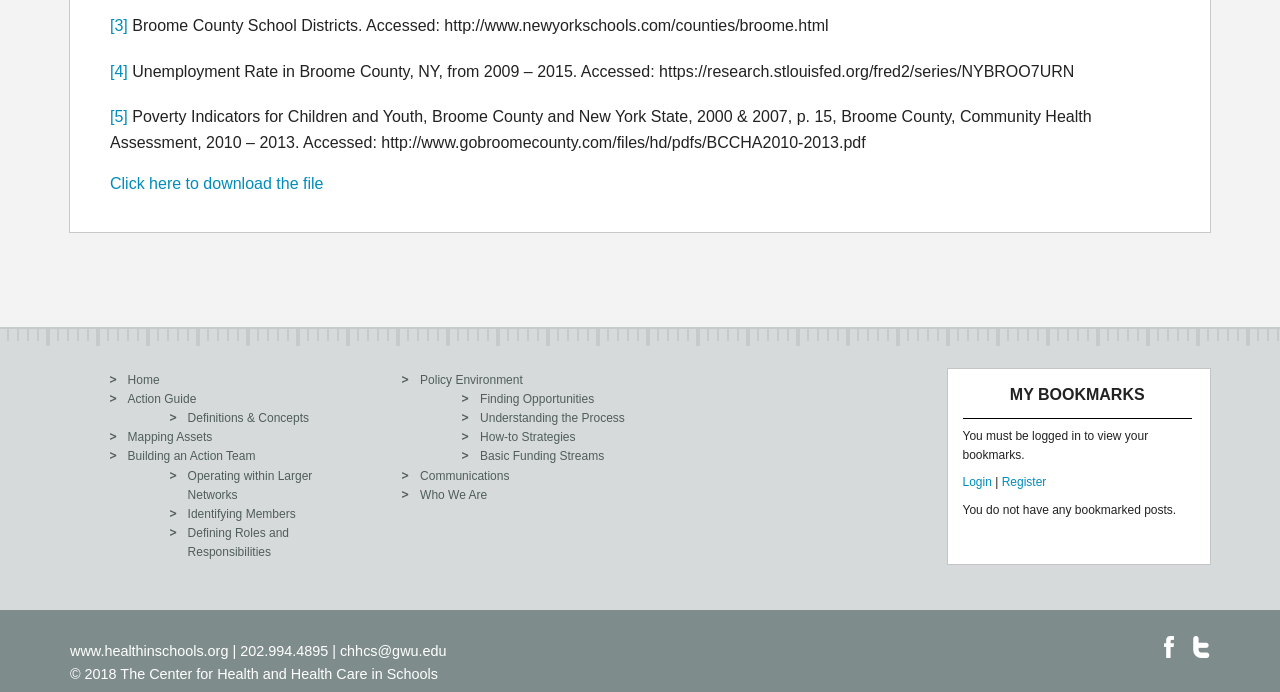Determine the bounding box coordinates for the HTML element mentioned in the following description: "Mapping Assets". The coordinates should be a list of four floats ranging from 0 to 1, represented as [left, top, right, bottom].

[0.1, 0.622, 0.166, 0.642]